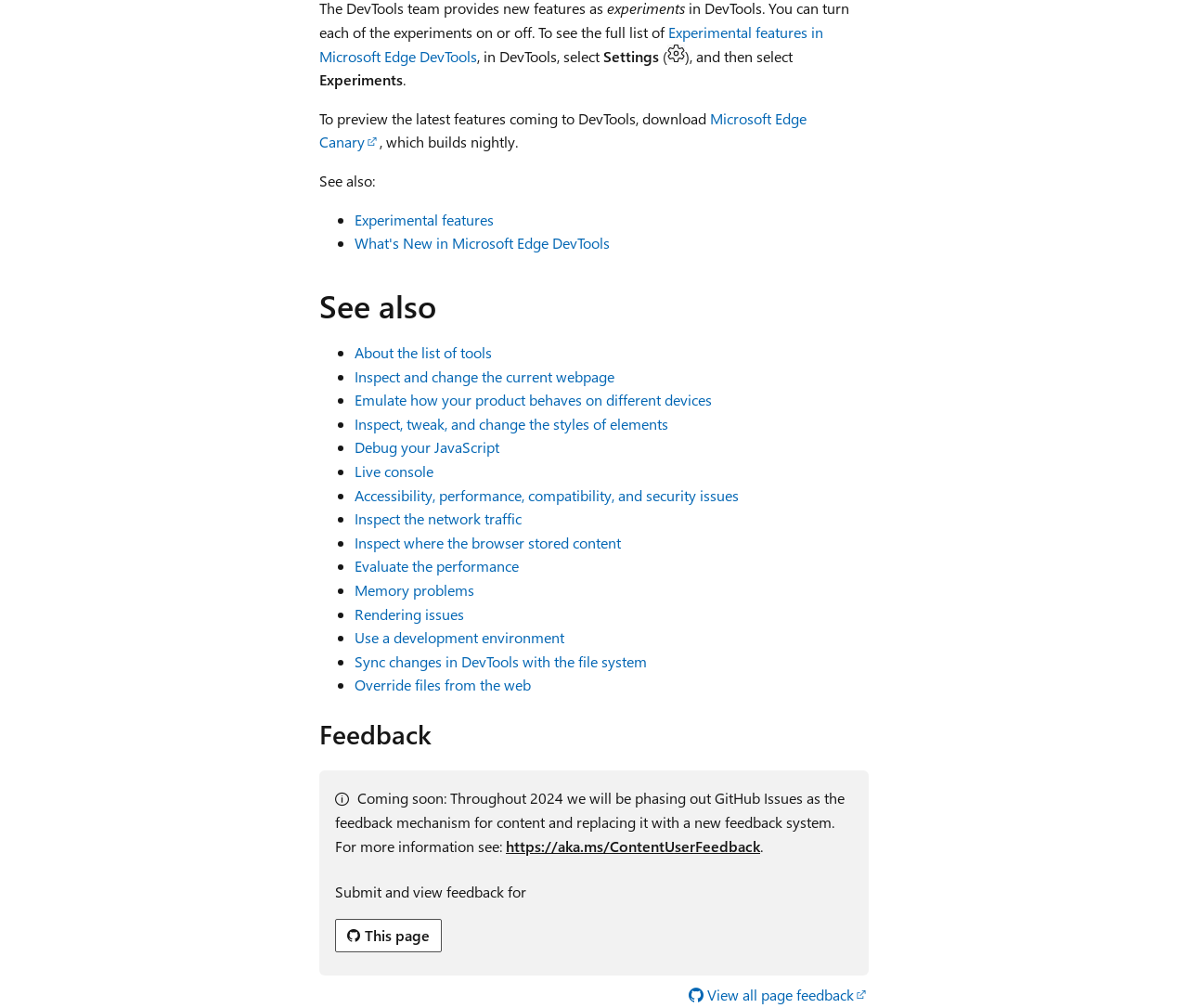Using the element description Our Losses, predict the bounding box coordinates for the UI element. Provide the coordinates in (top-left x, top-left y, bottom-right x, bottom-right y) format with values ranging from 0 to 1.

None